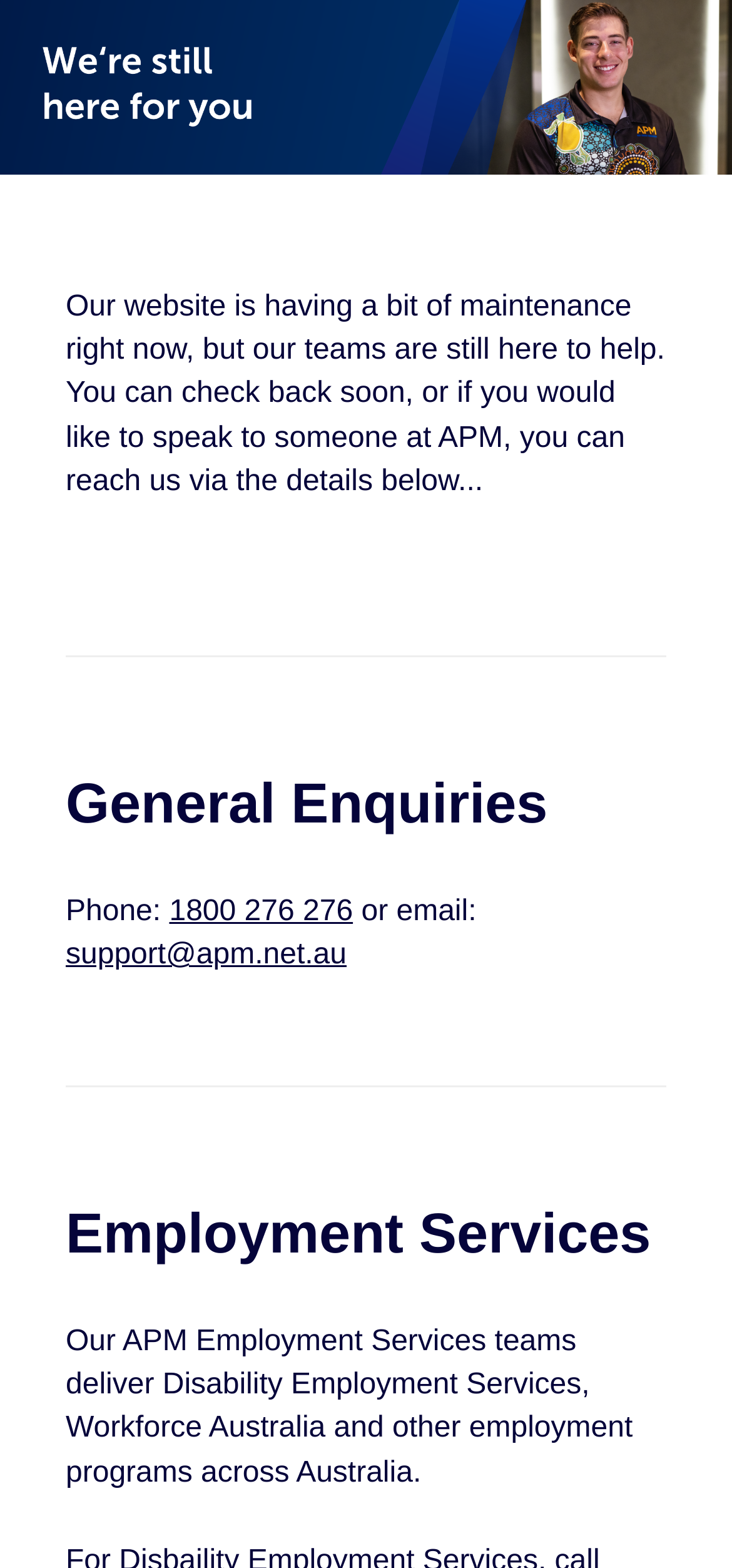How can I contact APM for general enquiries?
Answer the question using a single word or phrase, according to the image.

Phone or email